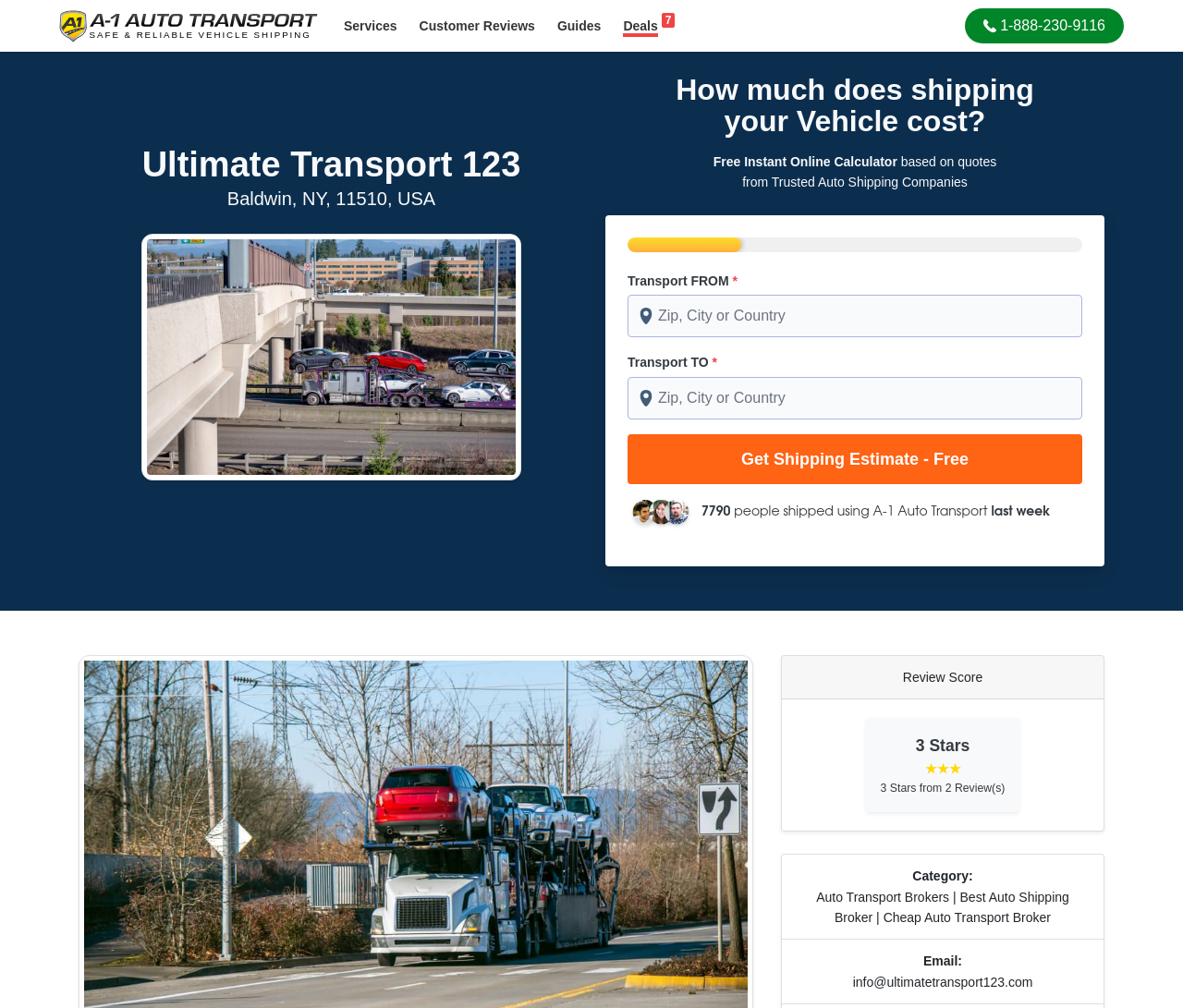How many people shipped using A-1 Auto Transport last week?
Provide a fully detailed and comprehensive answer to the question.

The number of people shipped using A-1 Auto Transport last week is obtained from the static text element '7790' with bounding box coordinates [0.593, 0.502, 0.617, 0.515].